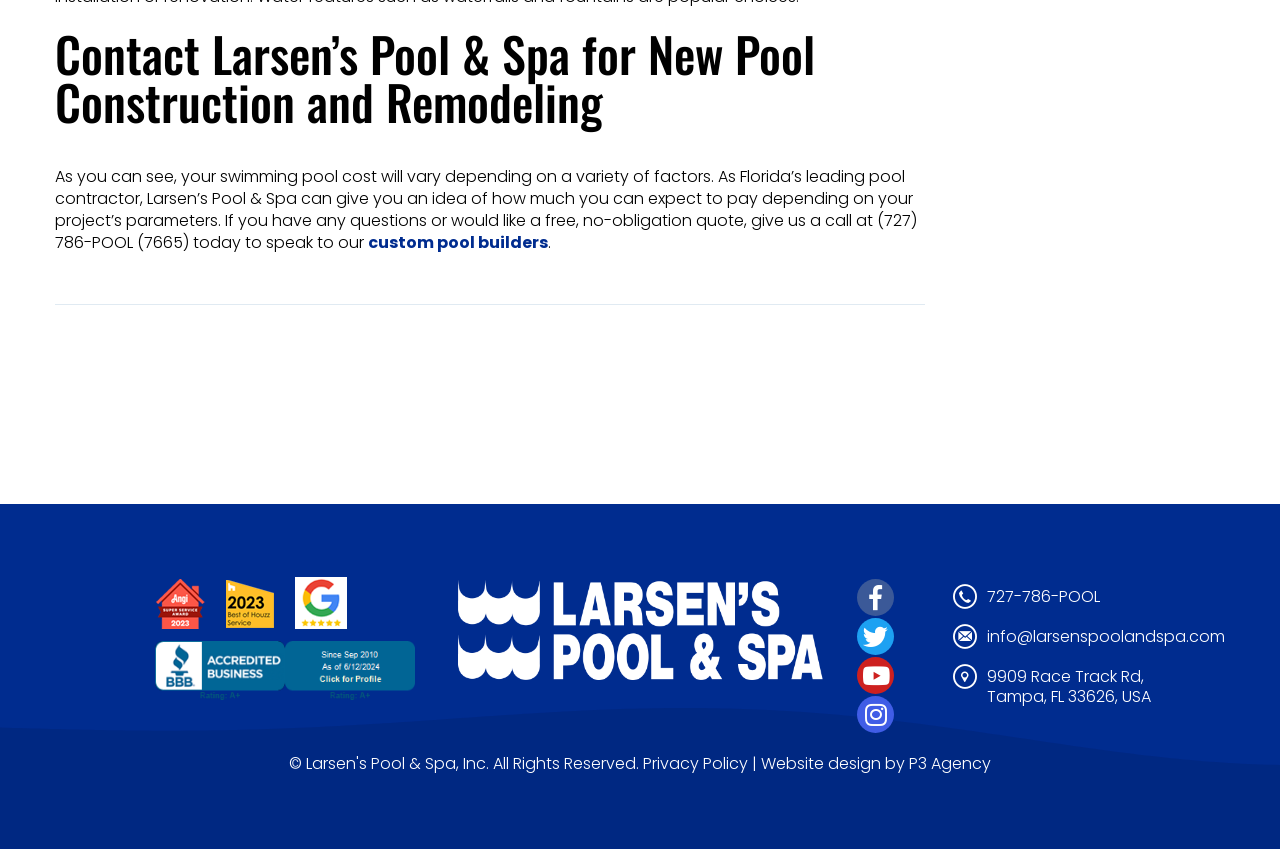What is the company's phone number?
Using the image as a reference, deliver a detailed and thorough answer to the question.

The phone number can be found in the contact information section of the webpage, specifically in the link element with the text '727-786-POOL'.